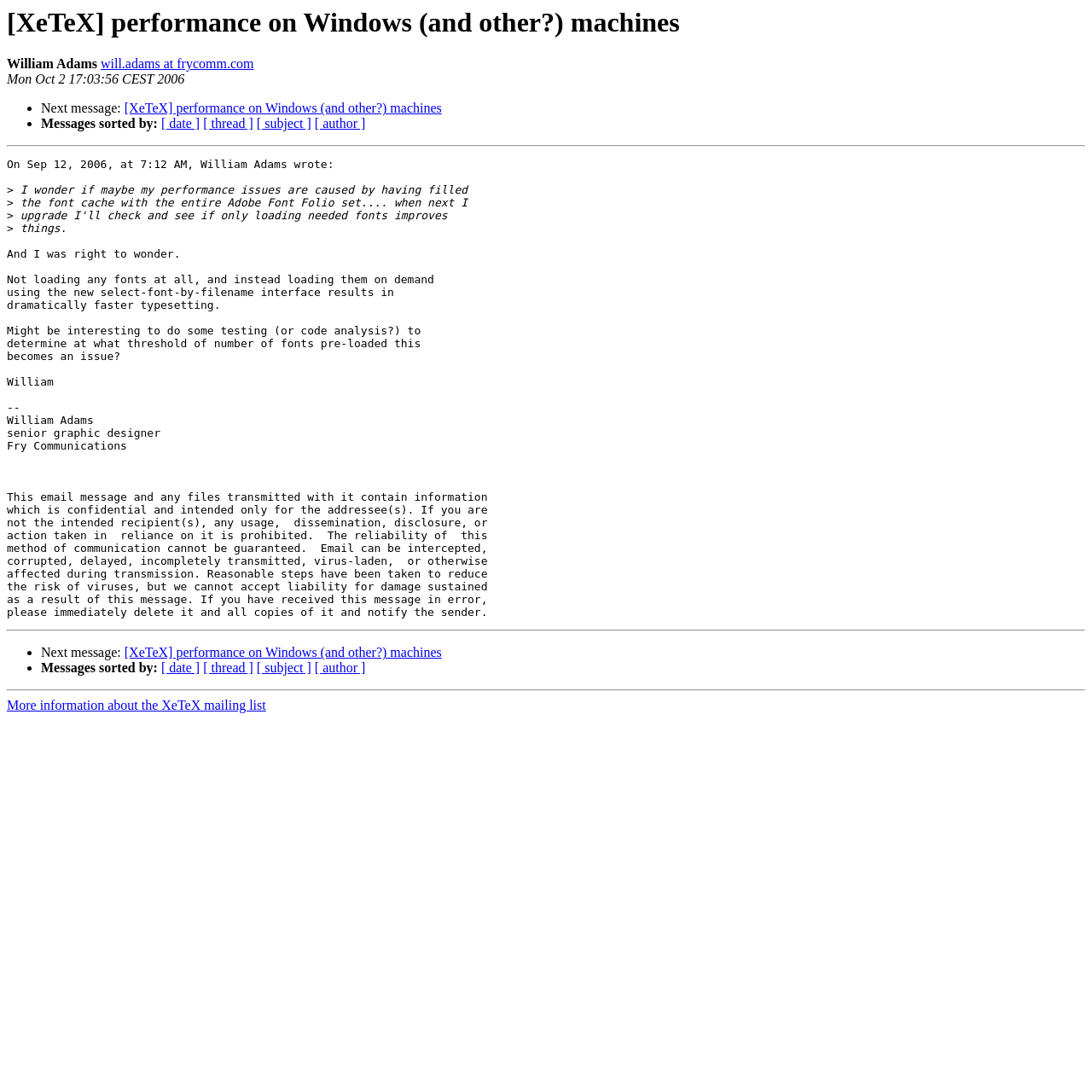Your task is to find and give the main heading text of the webpage.

[XeTeX] performance on Windows (and other?) machines